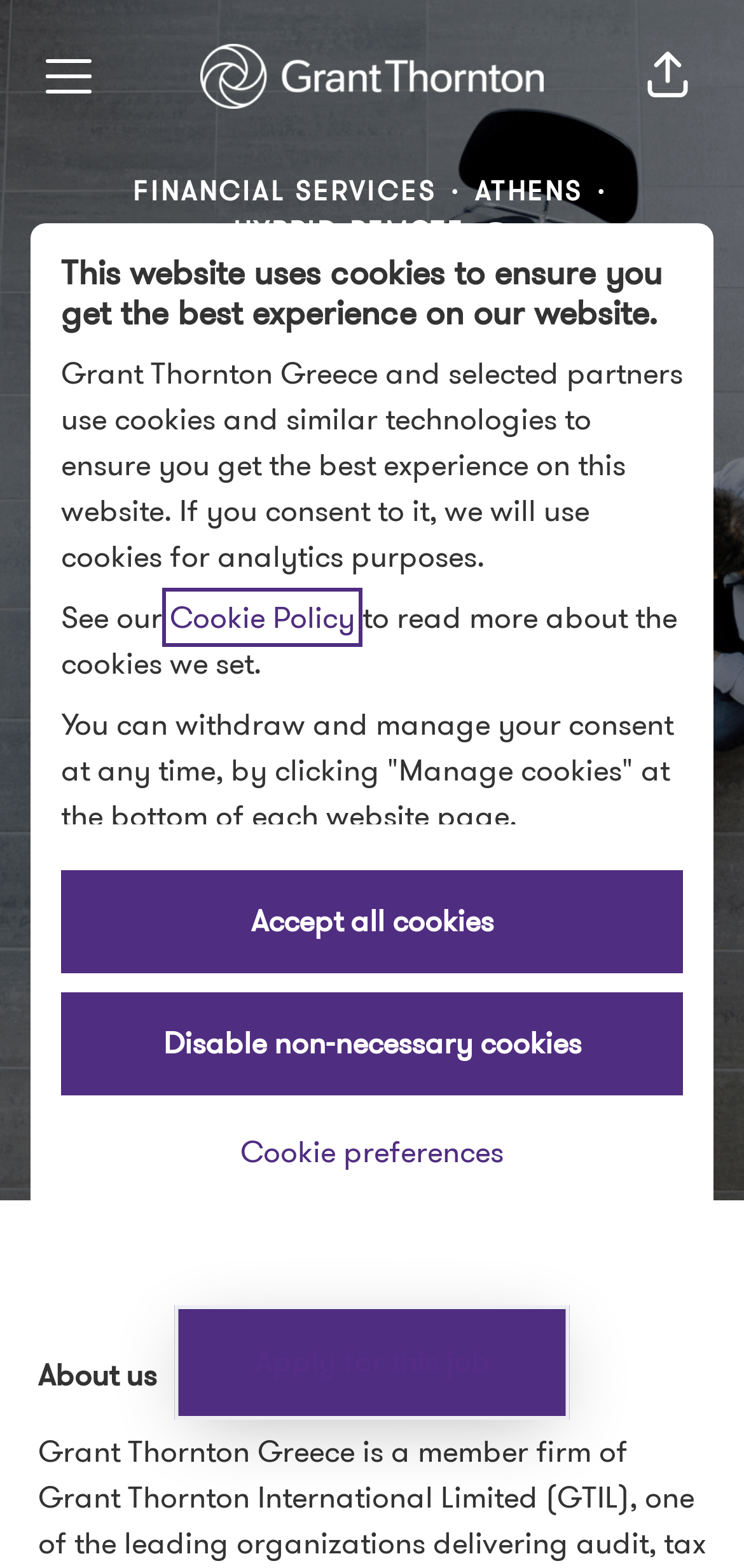Please specify the bounding box coordinates of the region to click in order to perform the following instruction: "Click the Grant Thornton Greece career site link".

[0.269, 0.005, 0.731, 0.092]